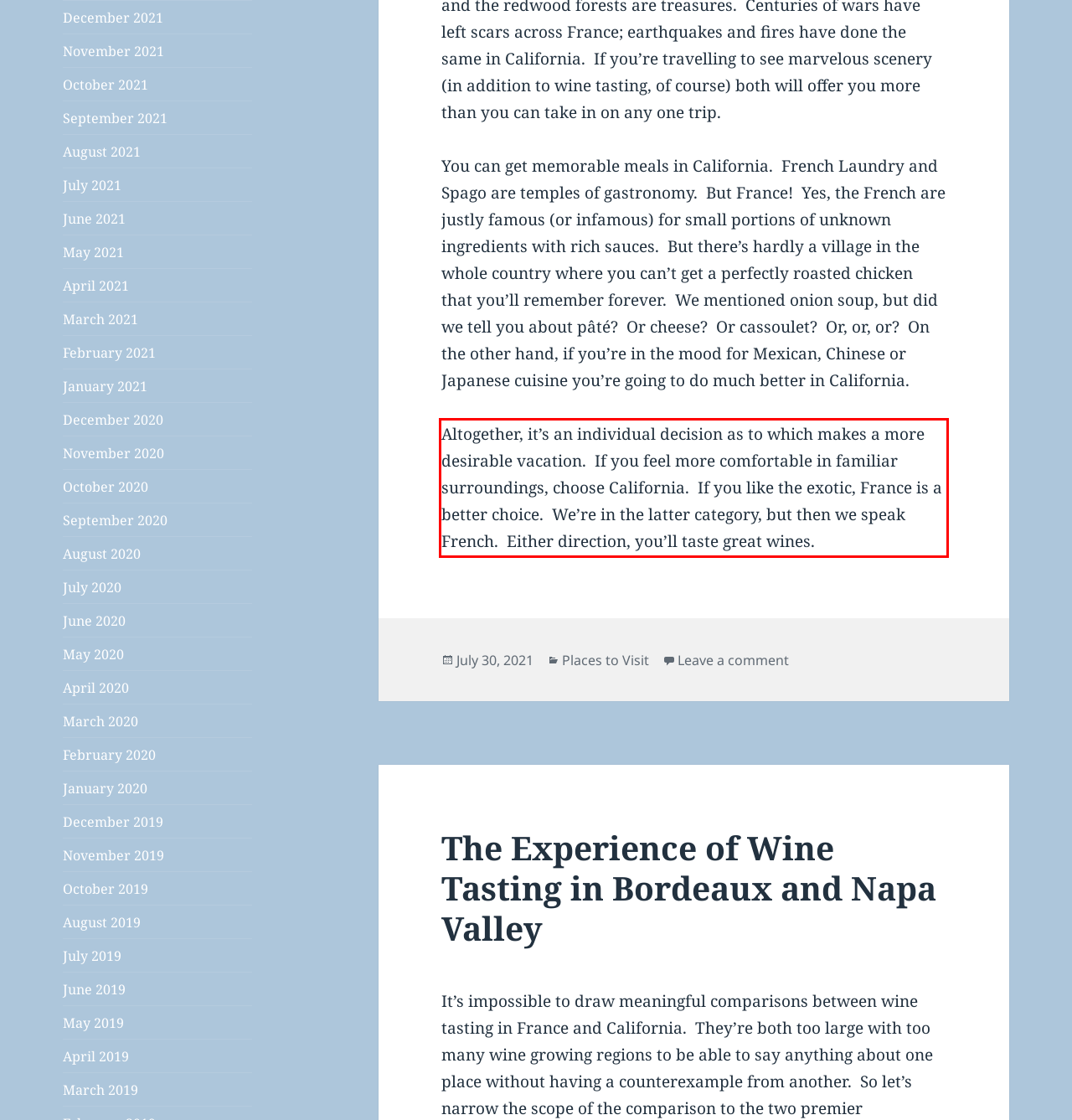Given the screenshot of the webpage, identify the red bounding box, and recognize the text content inside that red bounding box.

Altogether, it’s an individual decision as to which makes a more desirable vacation. If you feel more comfortable in familiar surroundings, choose California. If you like the exotic, France is a better choice. We’re in the latter category, but then we speak French. Either direction, you’ll taste great wines.